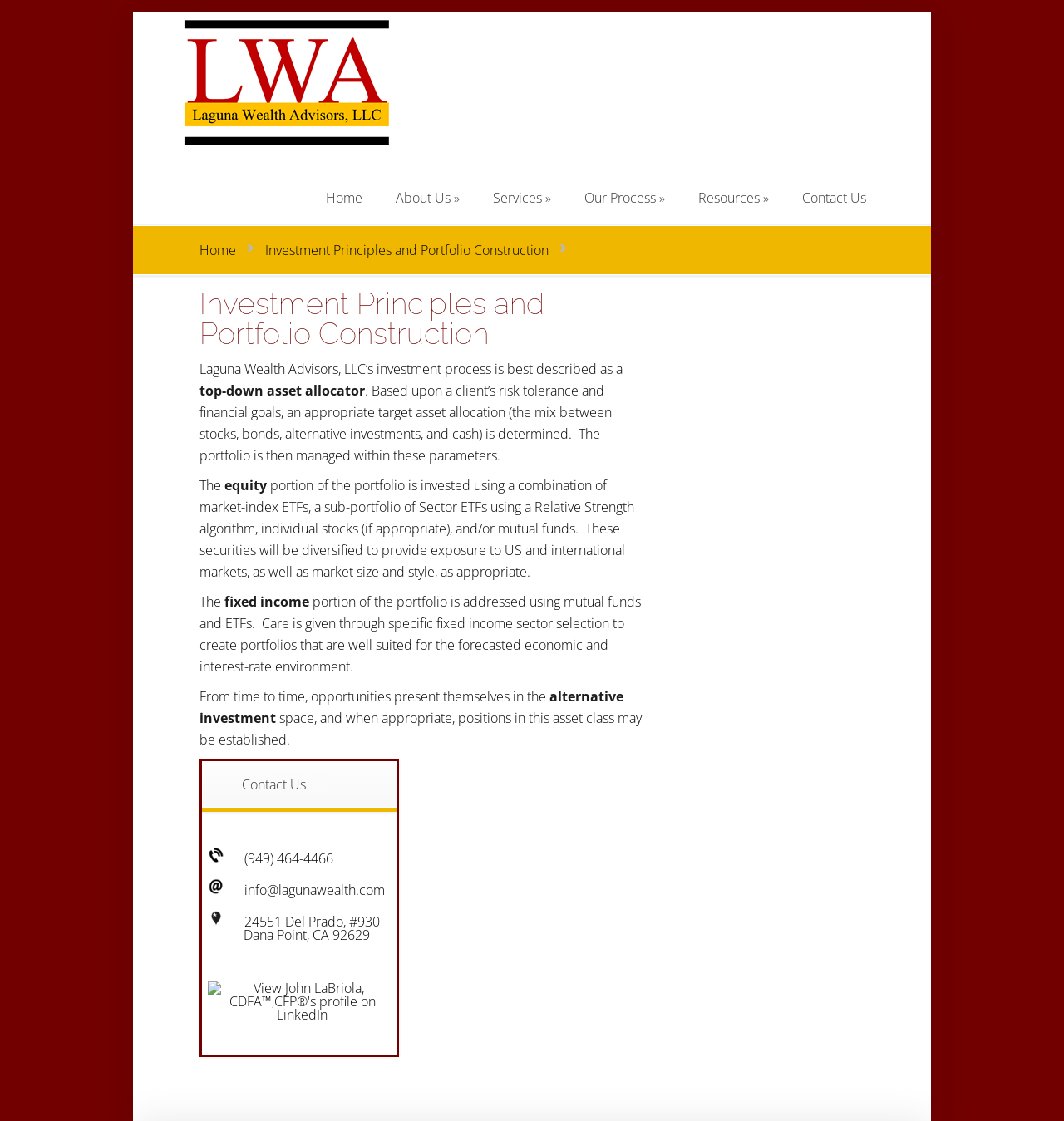Determine the bounding box coordinates of the clickable region to carry out the instruction: "View John LaBriola's profile on LinkedIn".

[0.195, 0.897, 0.373, 0.913]